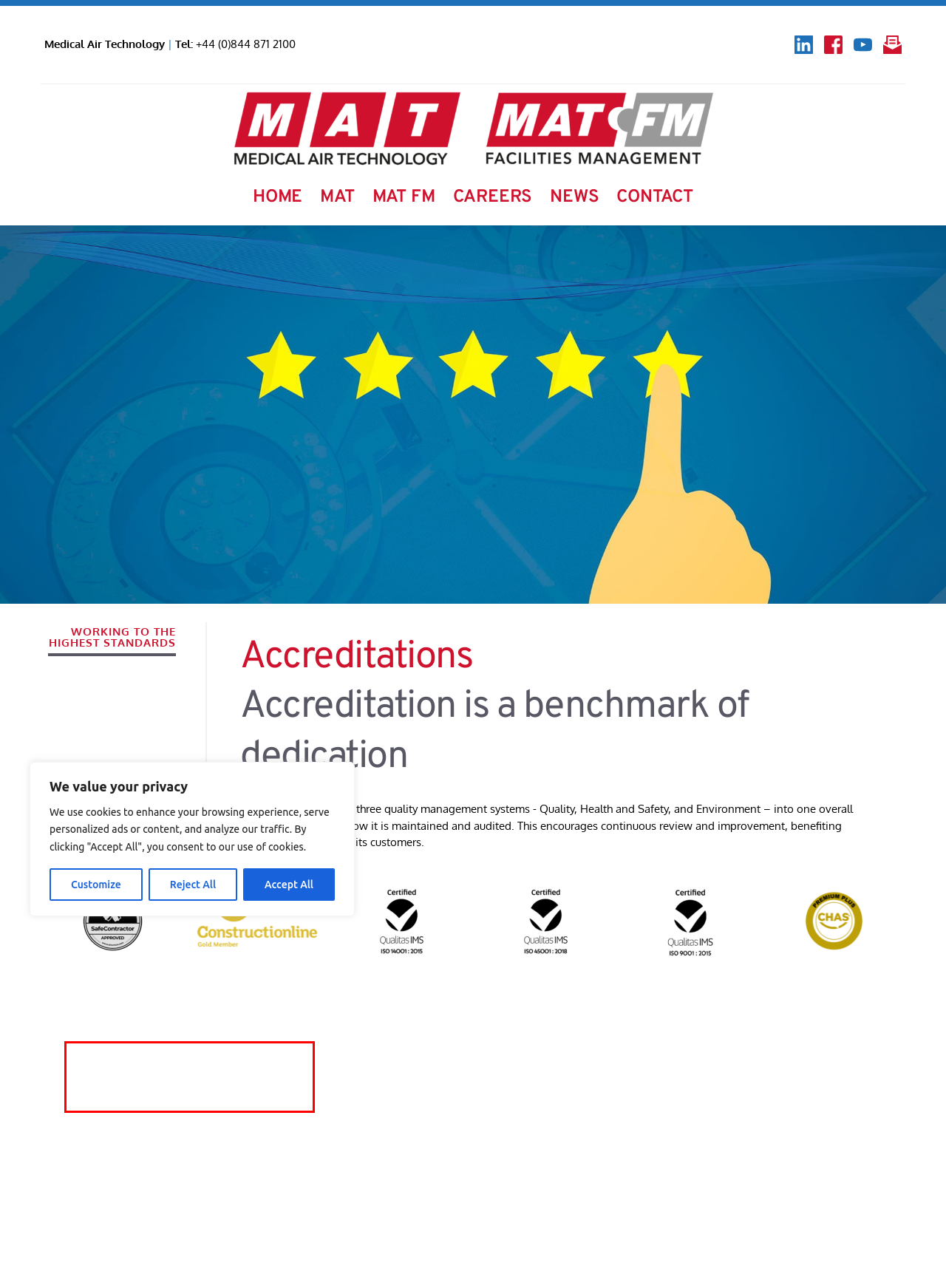You have a webpage screenshot with a red rectangle surrounding a UI element. Extract the text content from within this red bounding box.

Medical Air Technology's Quality Management System (QMS) has been developed around, and is certified to meet, the requirements of the international standard ISO 9001:2015